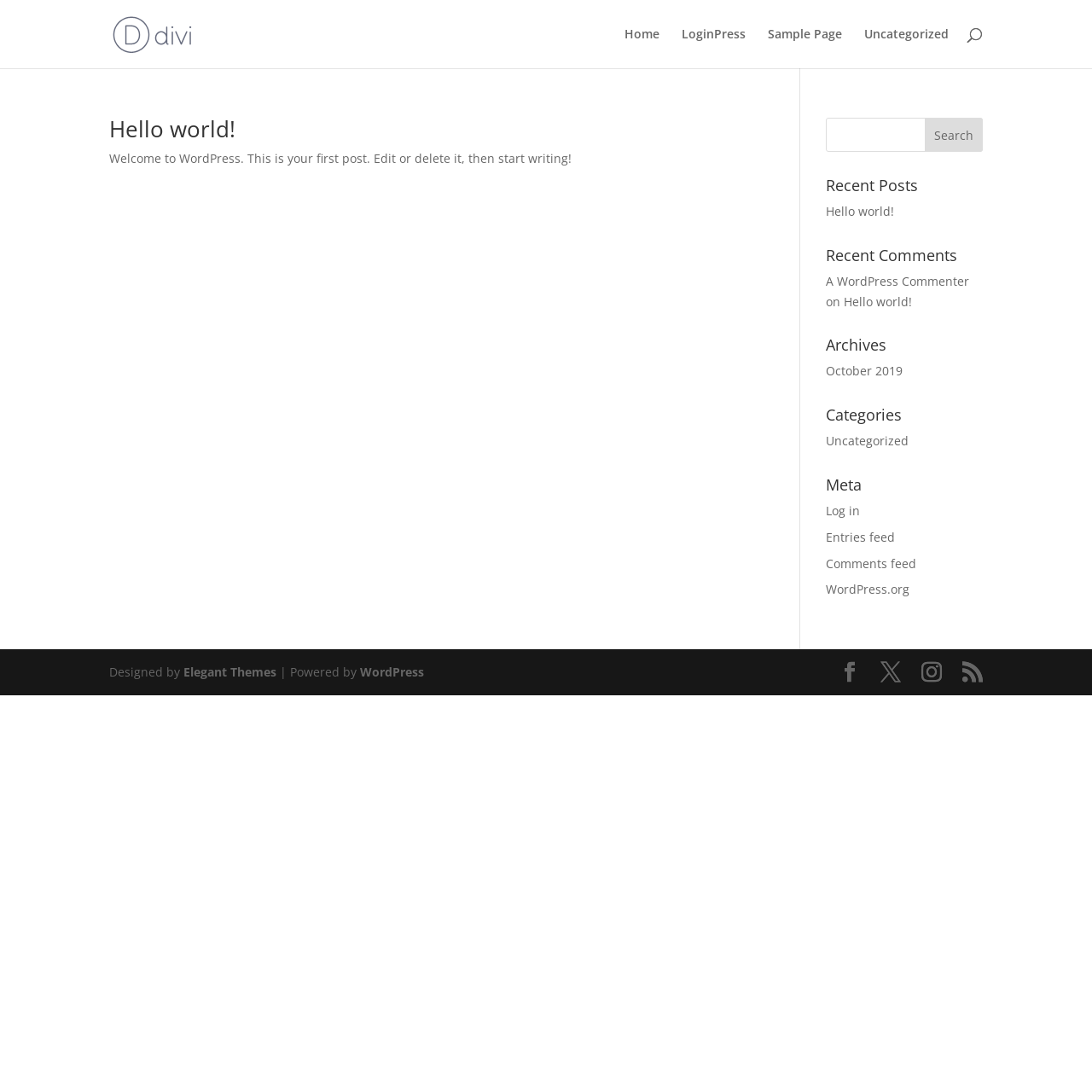Identify the bounding box coordinates of the region I need to click to complete this instruction: "Read the article".

None